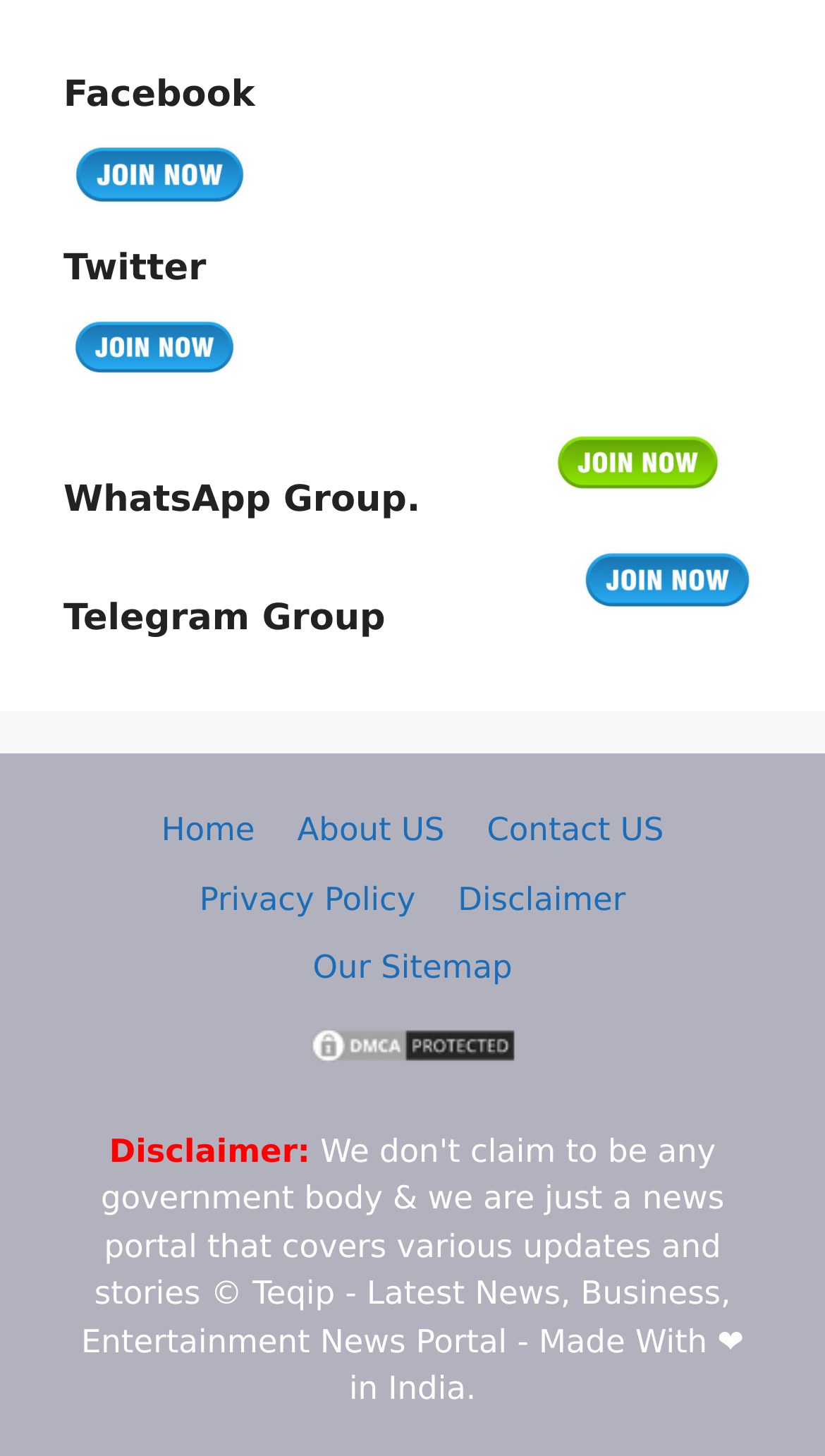Please provide a brief answer to the following inquiry using a single word or phrase:
How many links are in the complementary section?

6